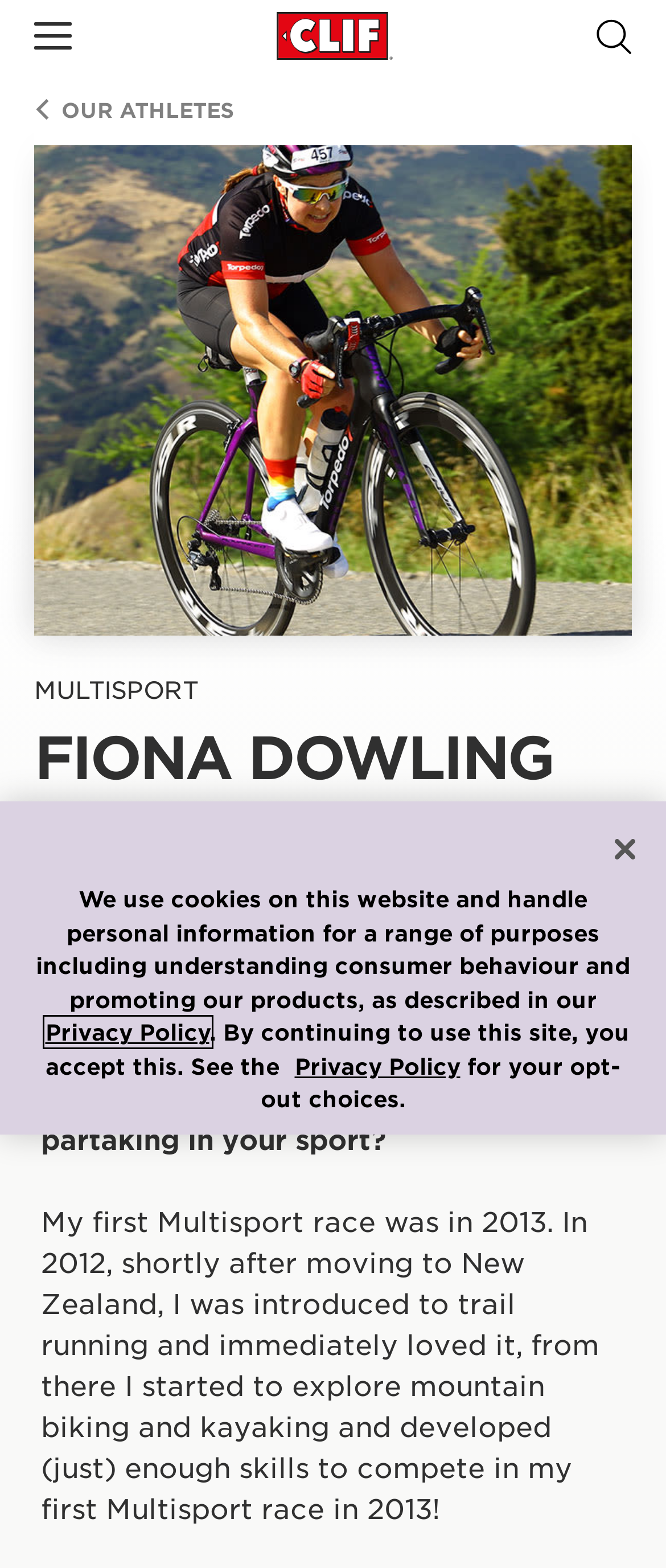What is the sport that Fiona Dowling participates in?
Provide an in-depth answer to the question, covering all aspects.

The answer can be found in the StaticText element with the text 'MULTISPORT' which is located near the top of the webpage, indicating that Fiona Dowling participates in this sport.